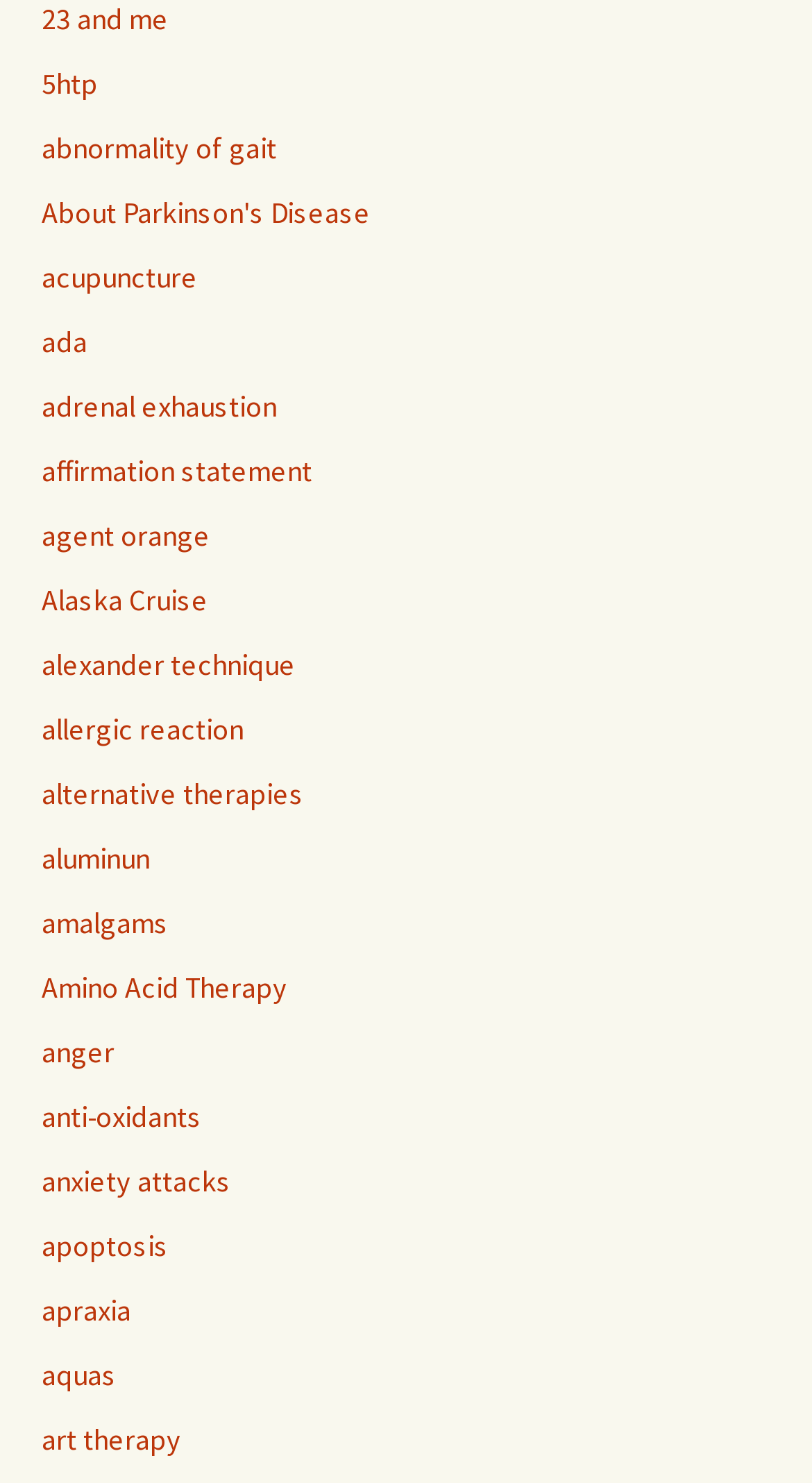Reply to the question with a single word or phrase:
How many links are on the webpage?

54